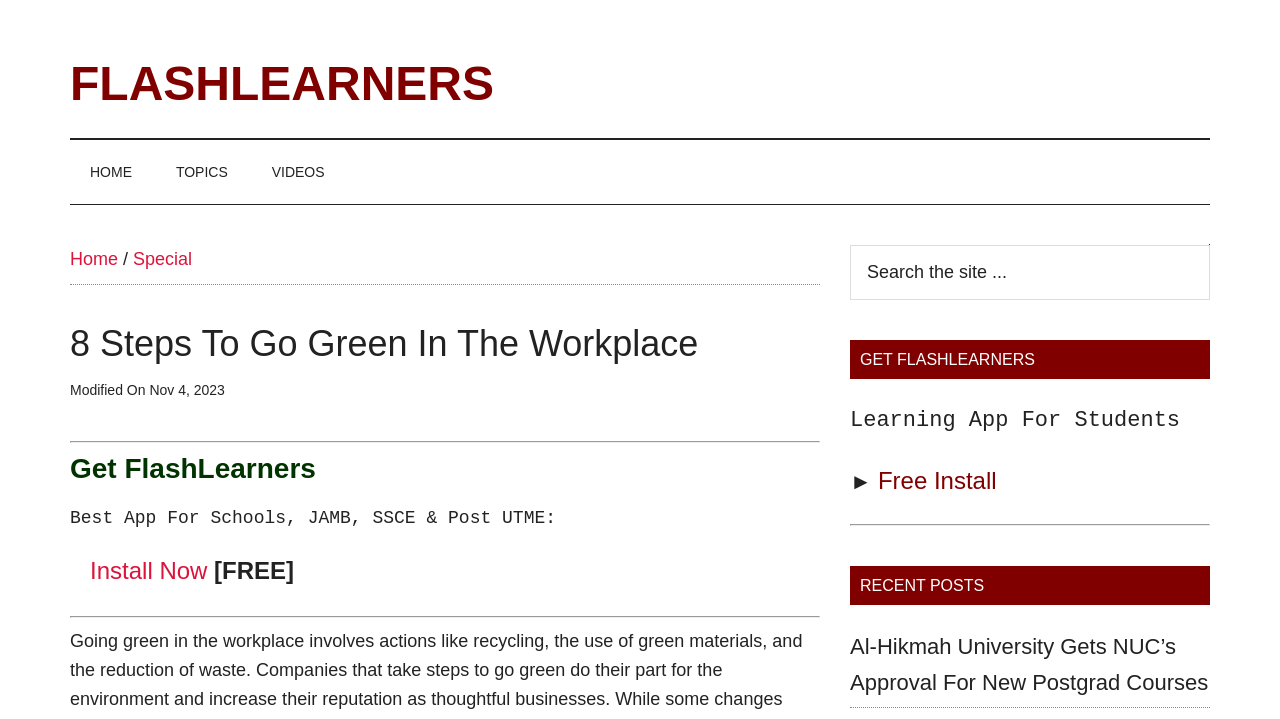Give a short answer using one word or phrase for the question:
What is the name of the learning app?

FlashLearners